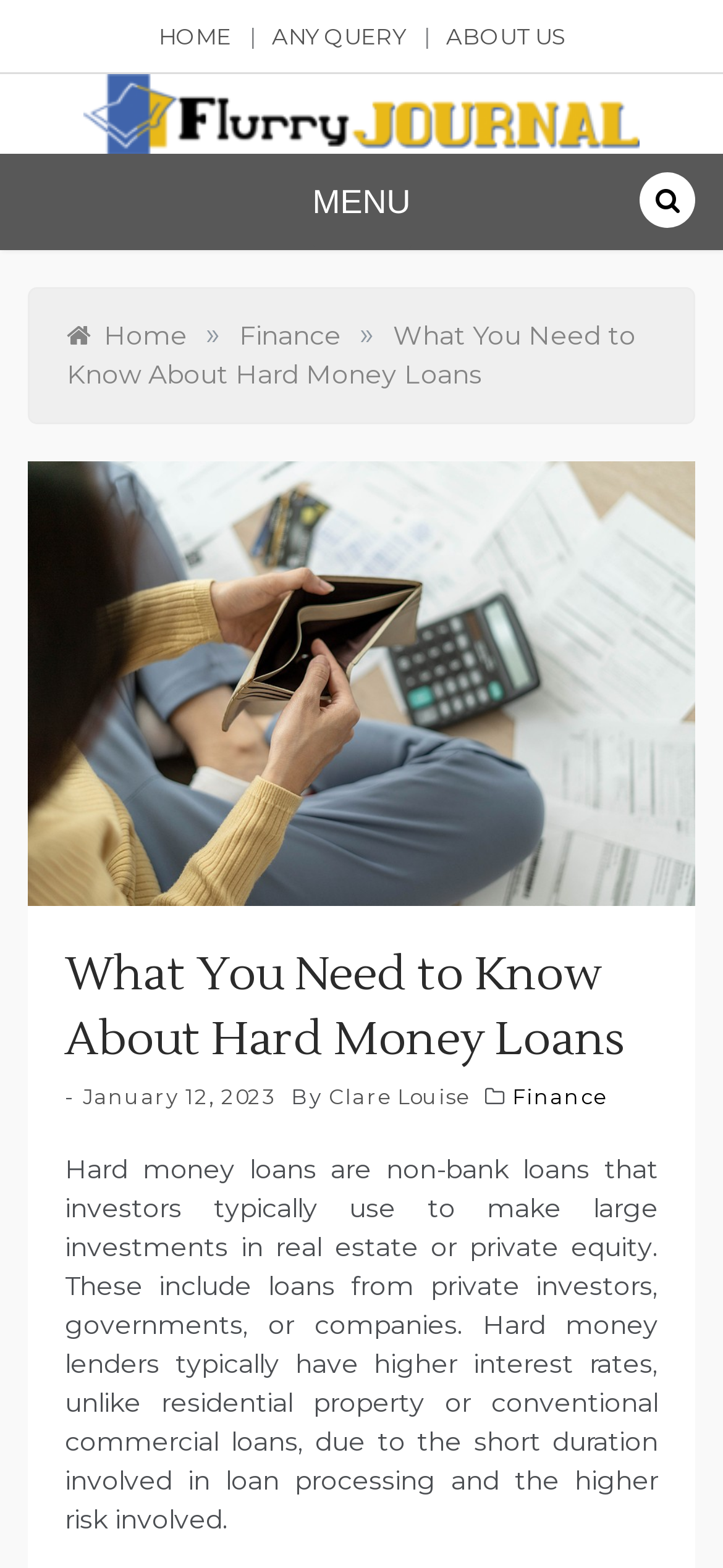Given the element description: "January 12, 2023", predict the bounding box coordinates of this UI element. The coordinates must be four float numbers between 0 and 1, given as [left, top, right, bottom].

[0.115, 0.691, 0.38, 0.708]